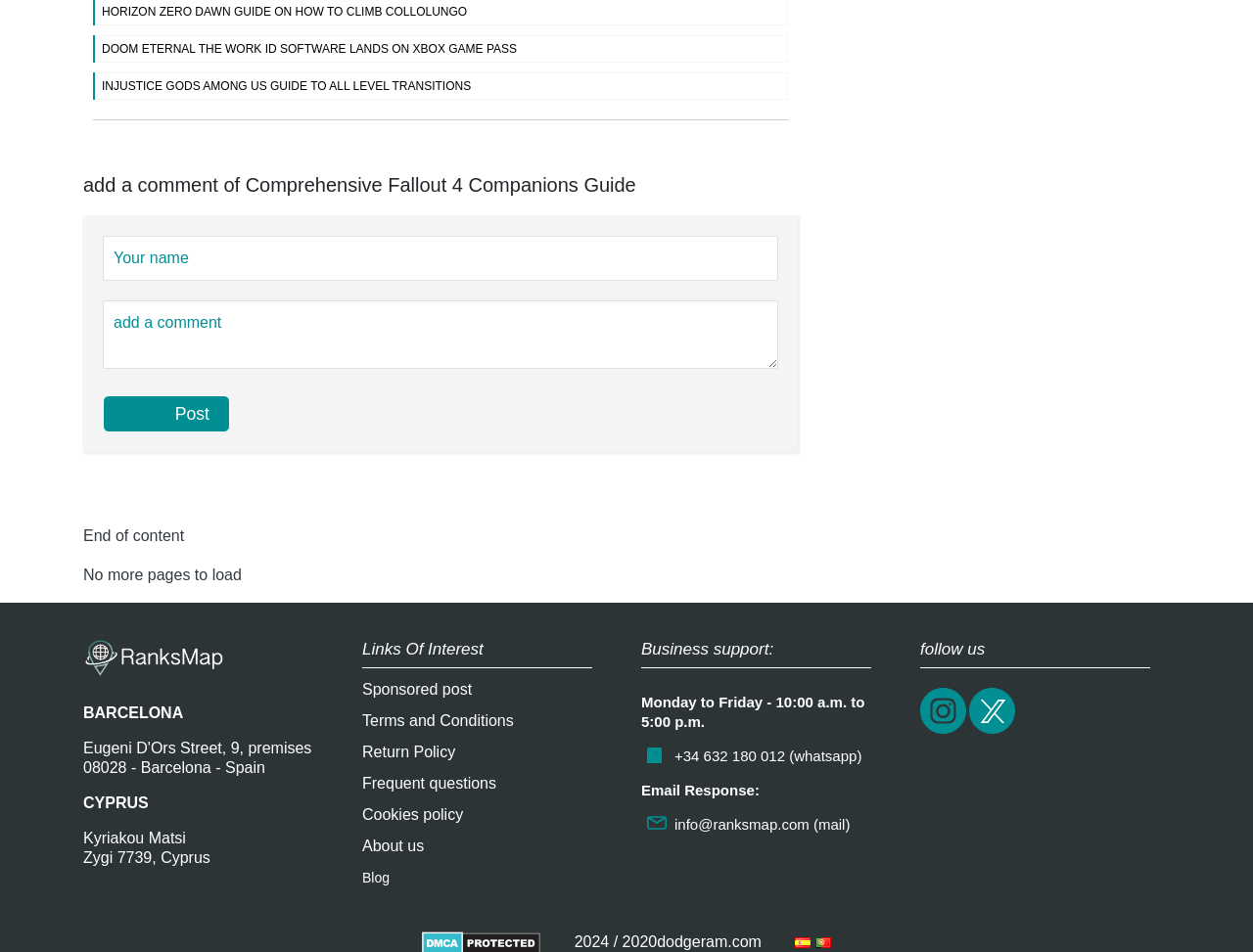Highlight the bounding box coordinates of the region I should click on to meet the following instruction: "visit the blog".

[0.289, 0.914, 0.311, 0.93]